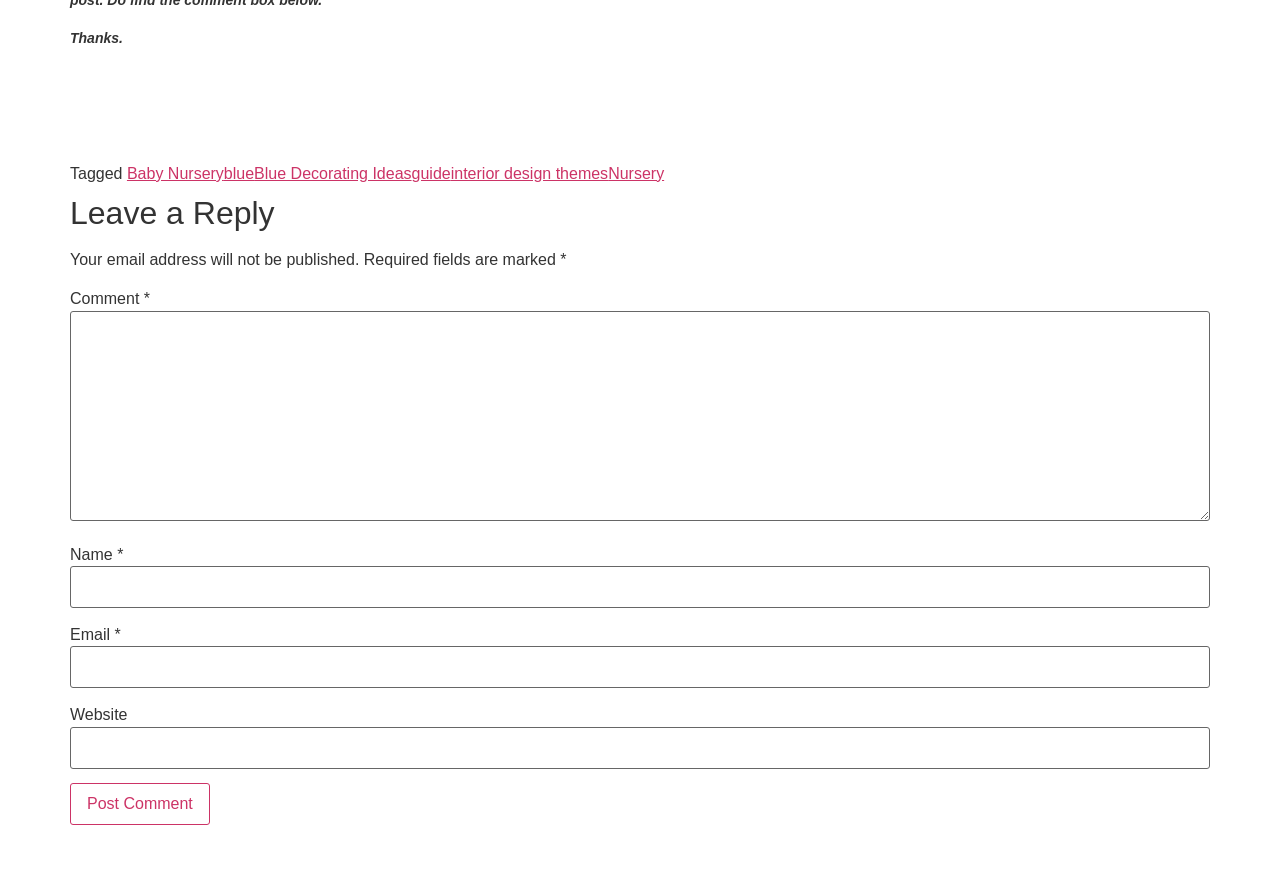Please answer the following question using a single word or phrase: 
What is the label of the first textbox?

Comment